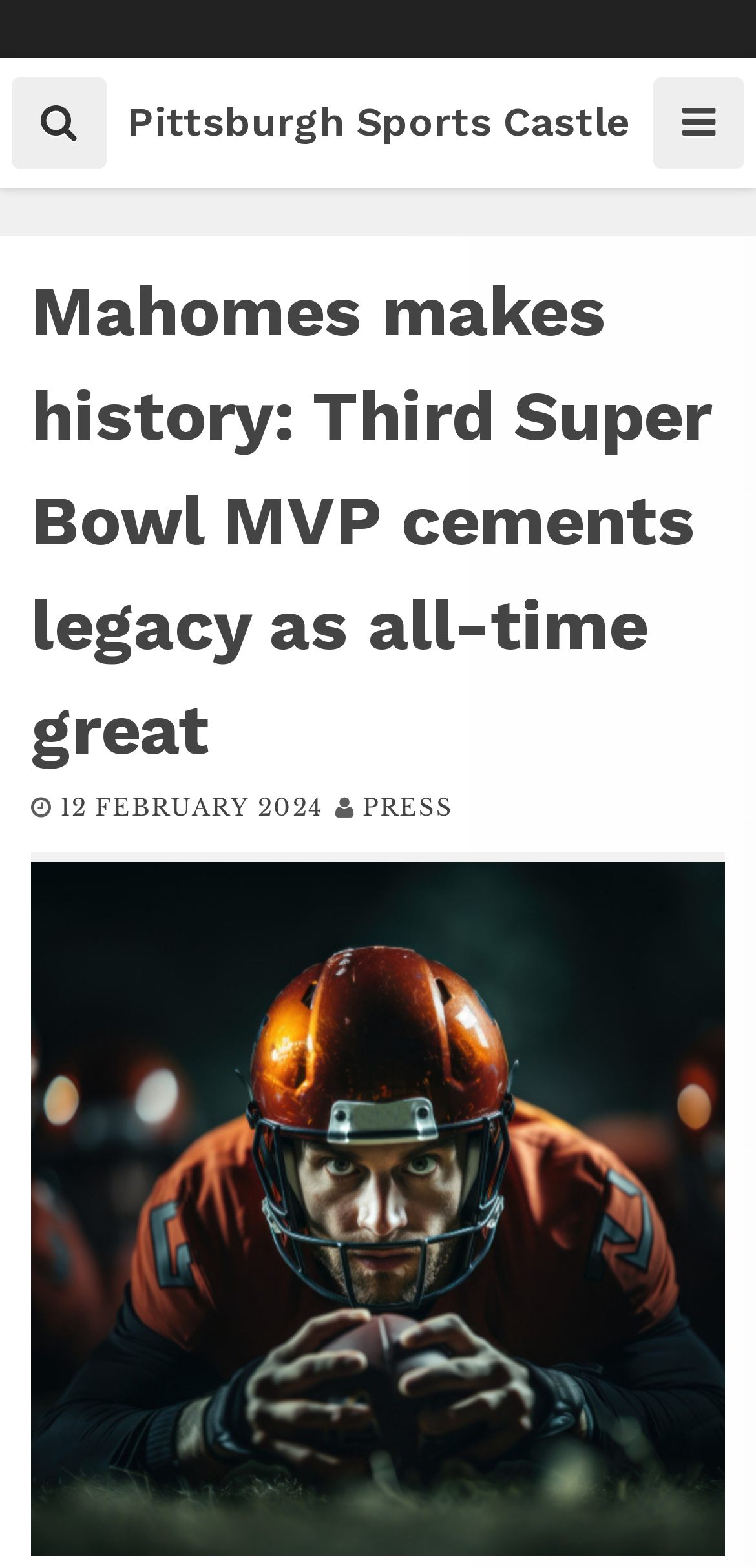What is the content of the image?
We need a detailed and meticulous answer to the question.

I found the content of the image by looking at the image description which is 'Mahomes makes history Third Super Bowl MVP cements legacy as all-time great'.